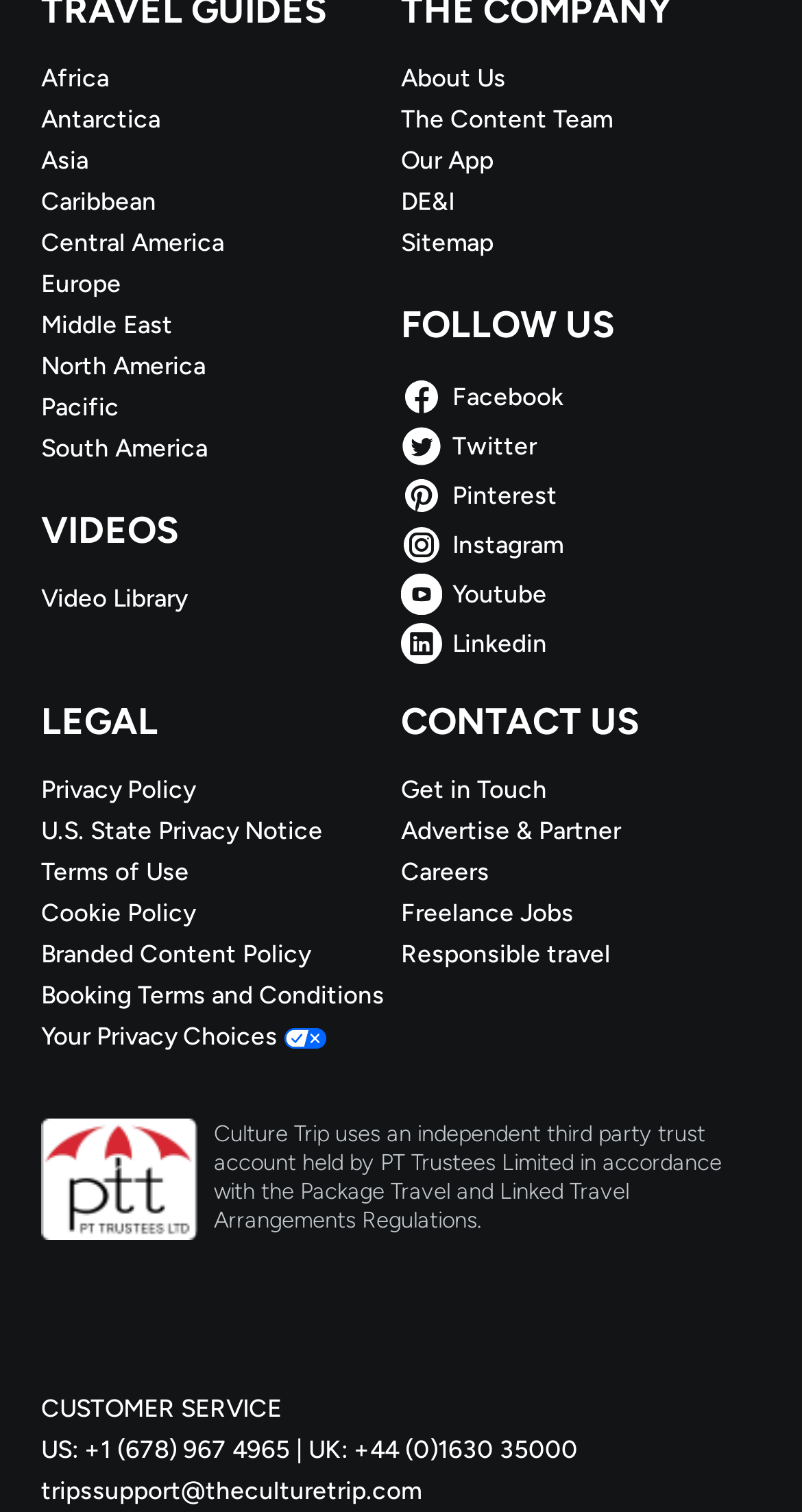How many social media platforms are listed under 'FOLLOW US'?
Use the information from the image to give a detailed answer to the question.

Under the 'FOLLOW US' heading, I counted 6 social media platforms, which are Facebook, Twitter, Pinterest, Instagram, Youtube, and Linkedin.